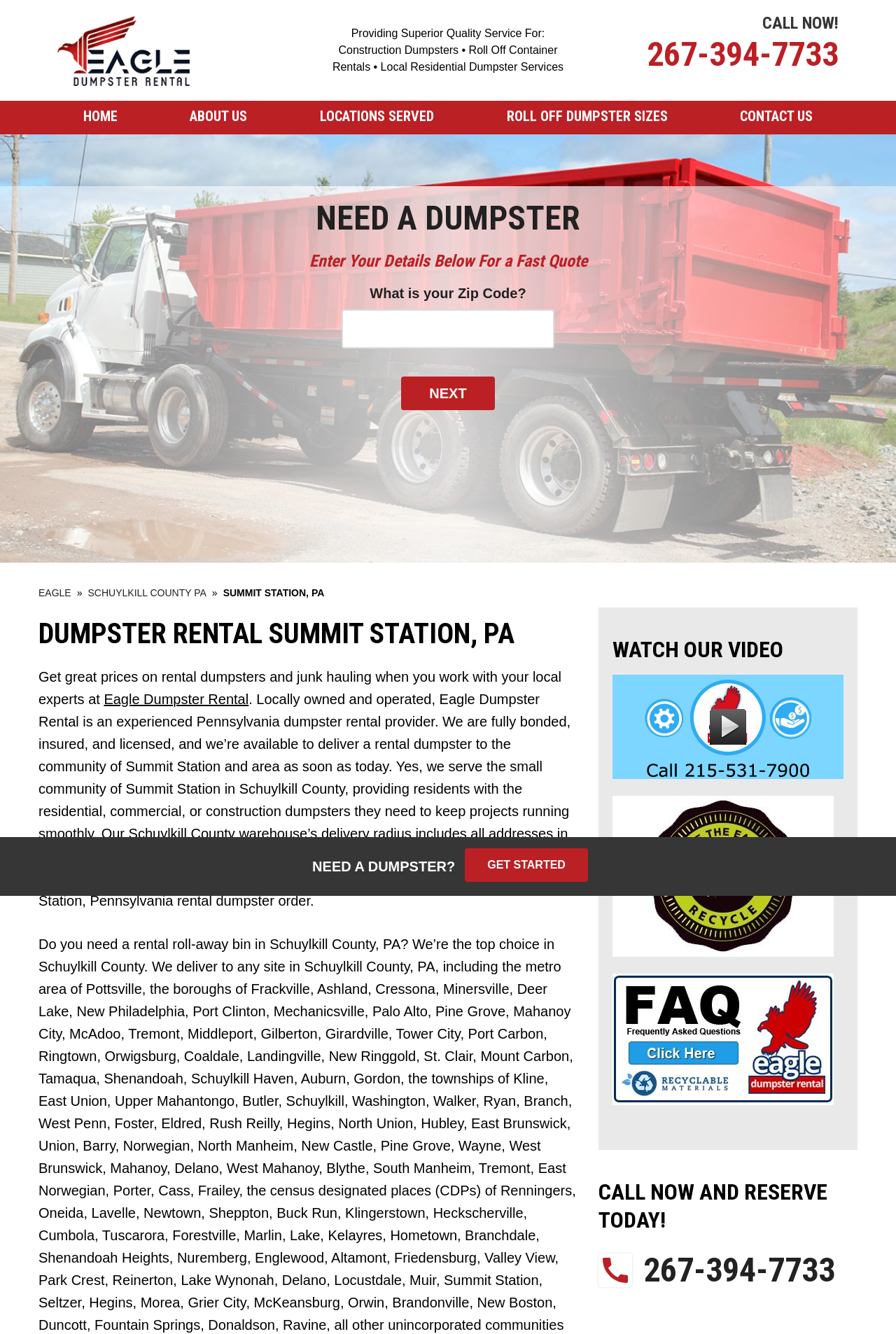Please determine the bounding box coordinates of the element to click in order to execute the following instruction: "Click on the 'Survivor.IO' link". The coordinates should be four float numbers between 0 and 1, specified as [left, top, right, bottom].

None